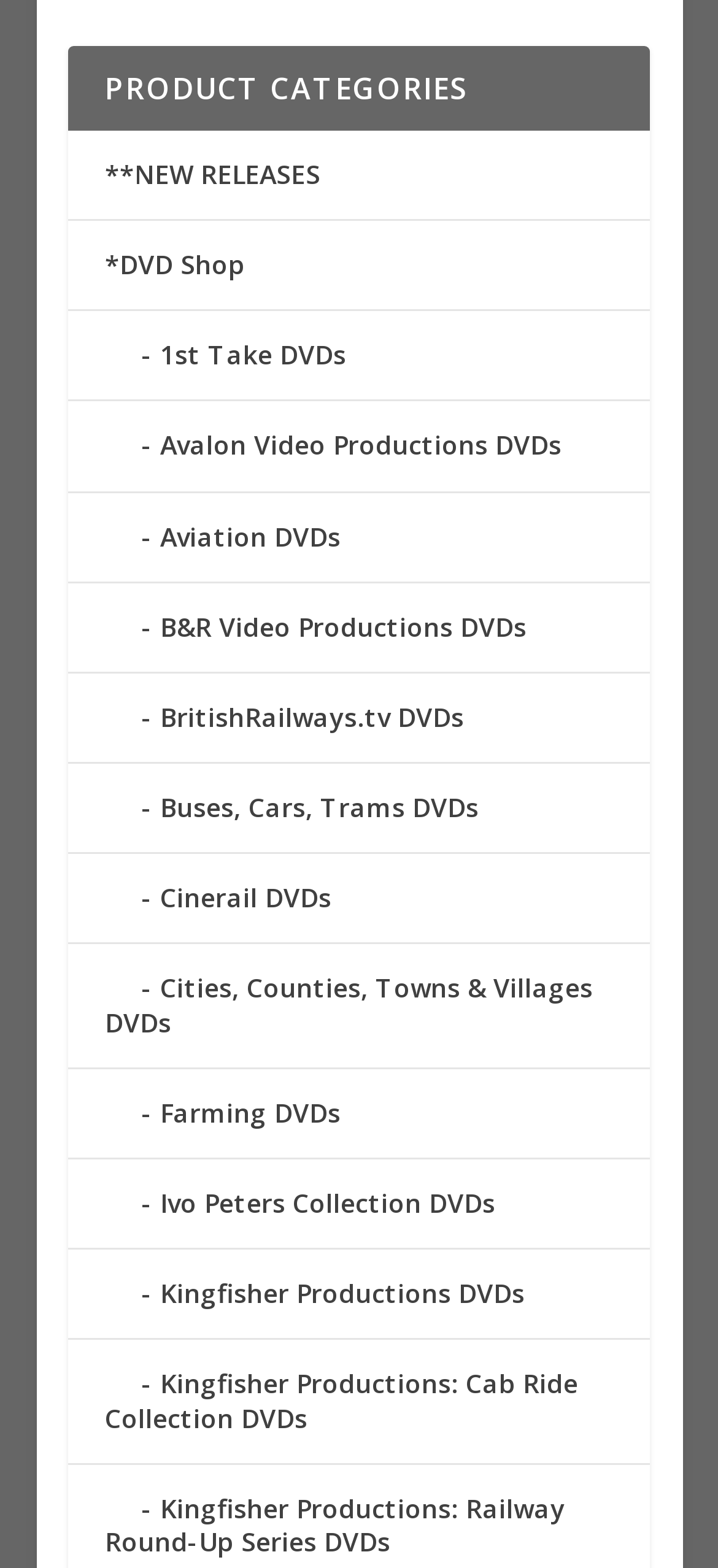Please provide the bounding box coordinates for the element that needs to be clicked to perform the instruction: "Browse DVD shop". The coordinates must consist of four float numbers between 0 and 1, formatted as [left, top, right, bottom].

[0.146, 0.157, 0.341, 0.18]